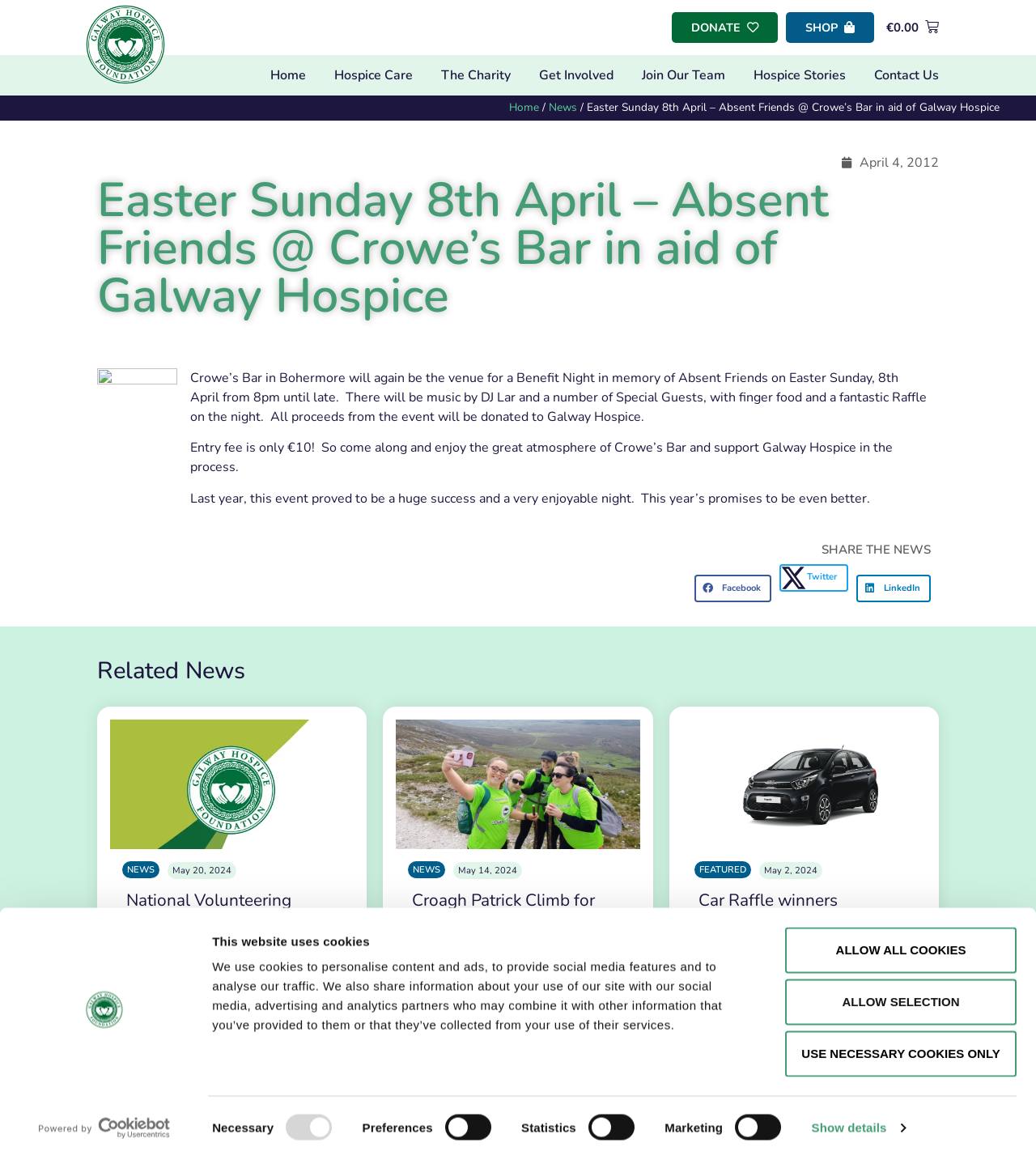What is available at the event?
Please respond to the question with as much detail as possible.

According to the webpage, finger food and a fantastic Raffle are mentioned as being available at the event.